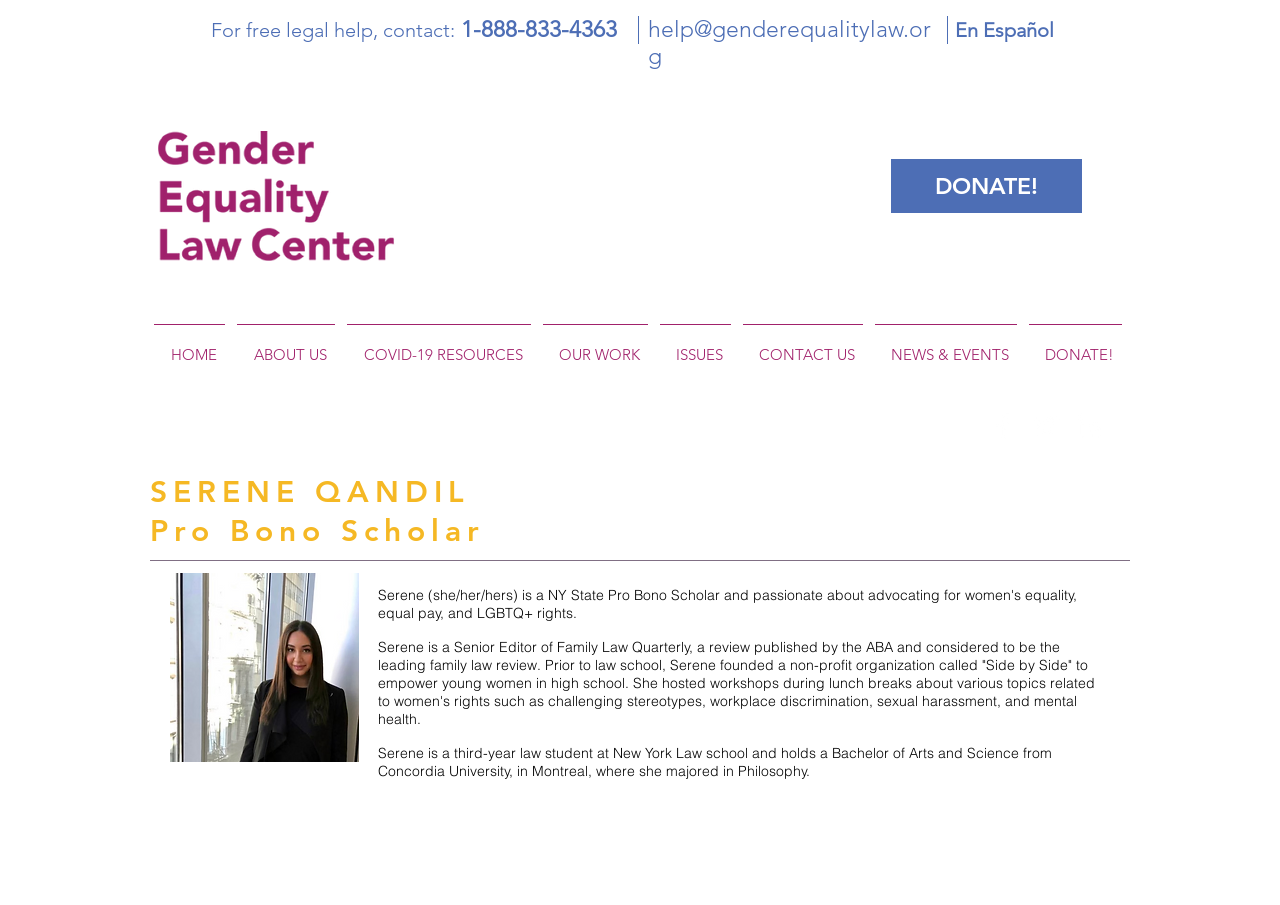Please identify the coordinates of the bounding box for the clickable region that will accomplish this instruction: "go to home page".

[0.116, 0.358, 0.18, 0.407]